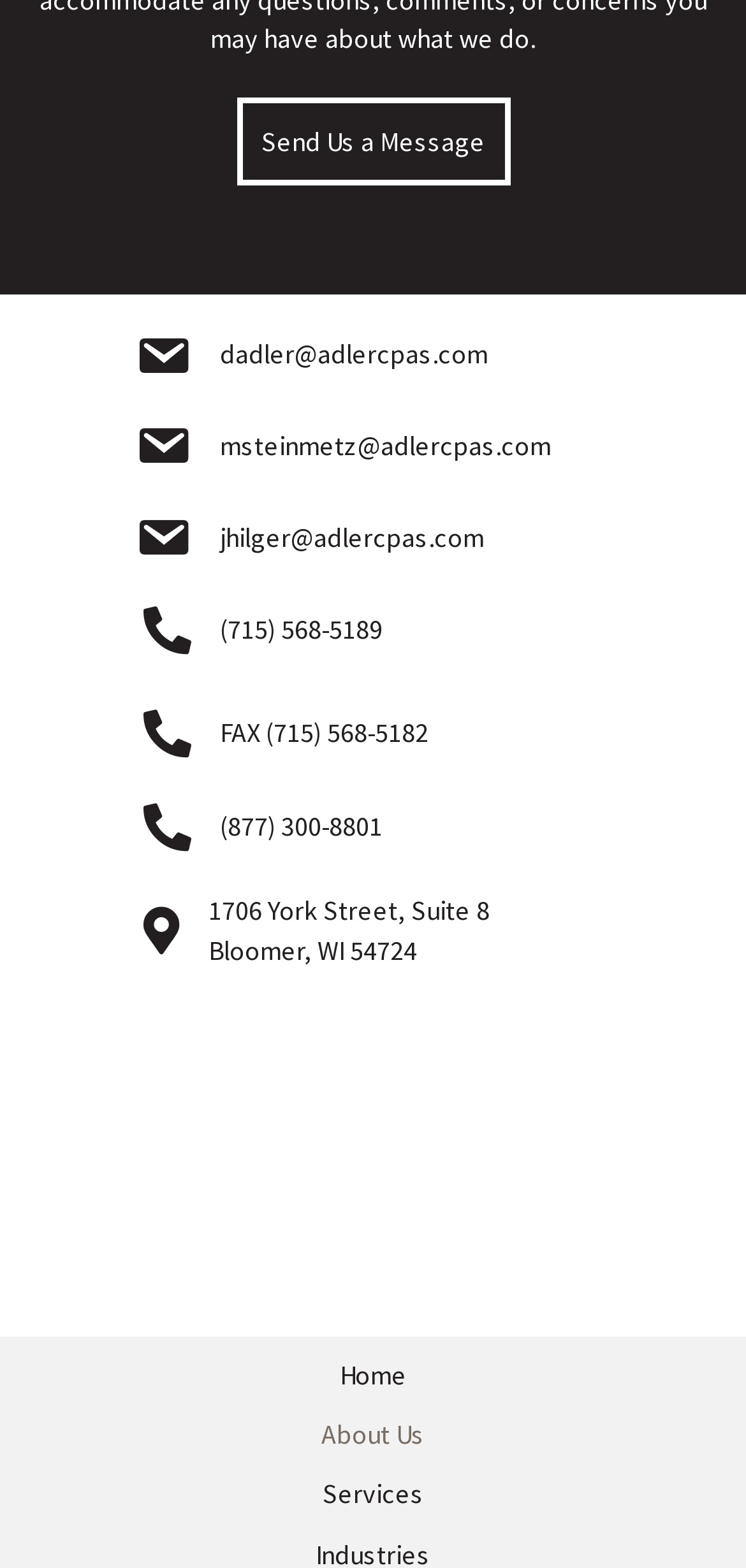Determine the bounding box coordinates (top-left x, top-left y, bottom-right x, bottom-right y) of the UI element described in the following text: Send Us a Message

[0.317, 0.062, 0.683, 0.118]